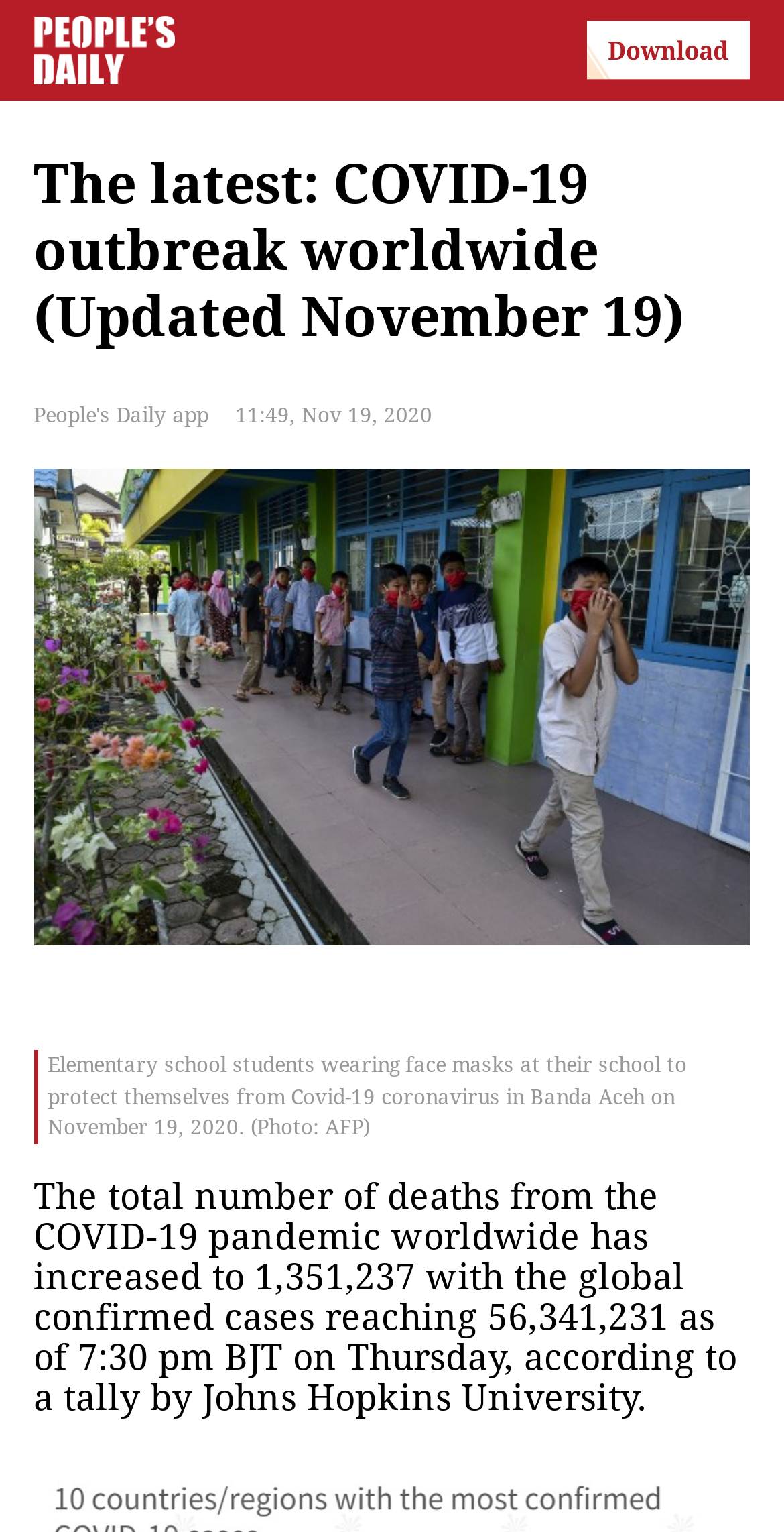Give a detailed account of the webpage, highlighting key information.

The webpage appears to be a news article about the COVID-19 pandemic. At the top, there is a logo image of the People's Daily English language App, and next to it, another image with no description. Below these images, there is a heading that reads "The latest: COVID-19 outbreak worldwide (Updated November 19)".

Under the heading, there is a timestamp "11:49, Nov 19, 2020" indicating when the article was published. To the right of the timestamp, there is a large image that takes up most of the width of the page, likely a photo related to the pandemic.

Below the image, there is a caption that describes the photo, stating that it shows elementary school students wearing face masks at their school to protect themselves from Covid-19 coronavirus in Banda Aceh on November 19, 2020.

Finally, at the bottom of the page, there is a paragraph of text that provides an update on the pandemic, stating that the total number of deaths has increased to 1,351,237 and the global confirmed cases have reached 56,341,231 as of 7:30 pm BJT on Thursday, according to a tally by Johns Hopkins University.